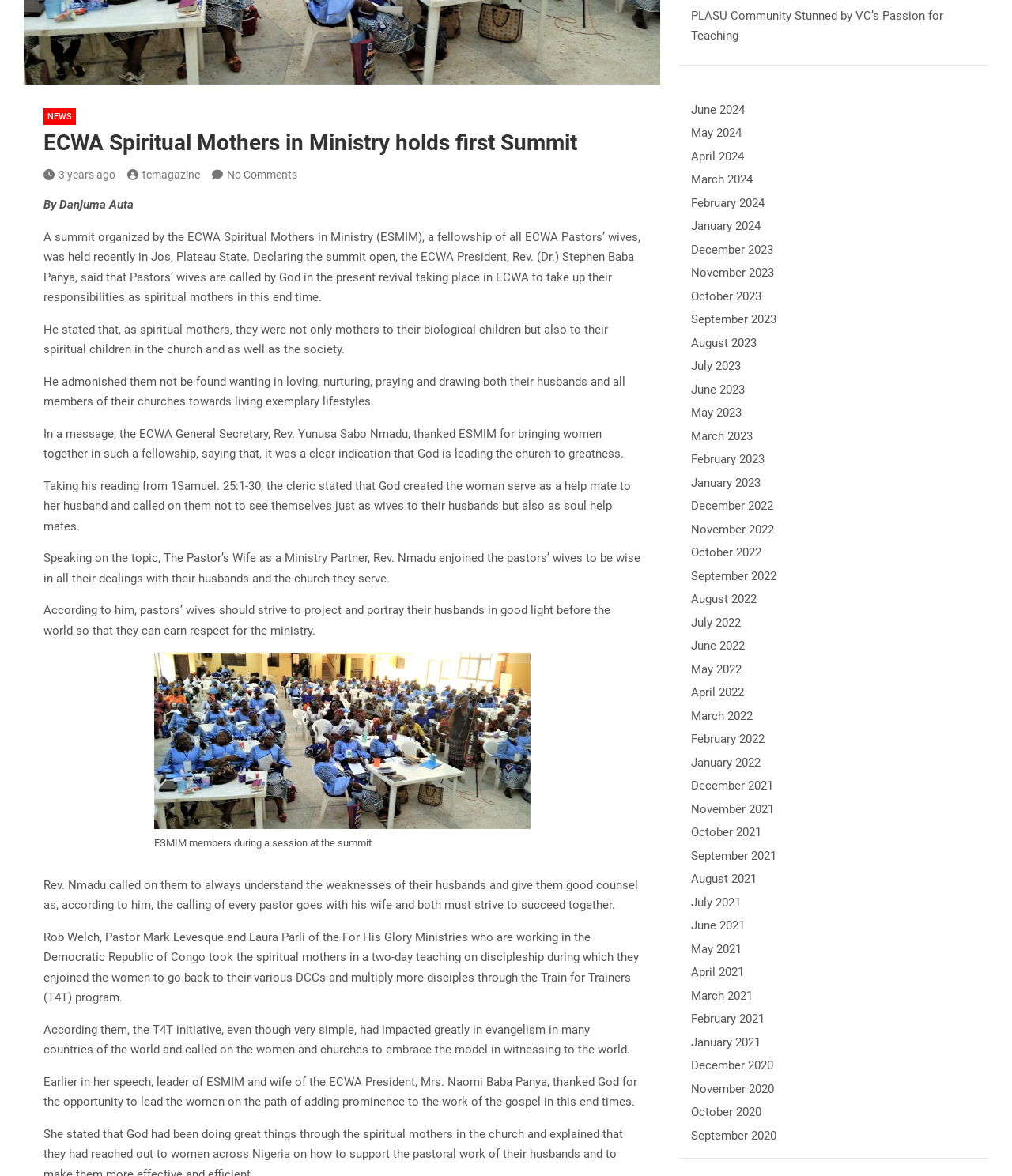Predict the bounding box of the UI element that fits this description: "News".

[0.043, 0.092, 0.075, 0.106]